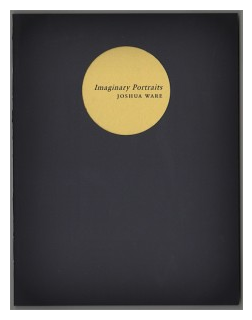What is the author's name as displayed on the chapbook's cover?
Could you please answer the question thoroughly and with as much detail as possible?

The author's name as displayed on the chapbook's cover is 'JOSHUA WARE' because the caption specifically mentions that the author's name is positioned below the title 'Imaginary Portraits' inside the gold circle, and it is written in all capital letters as 'JOSHUA WARE'.